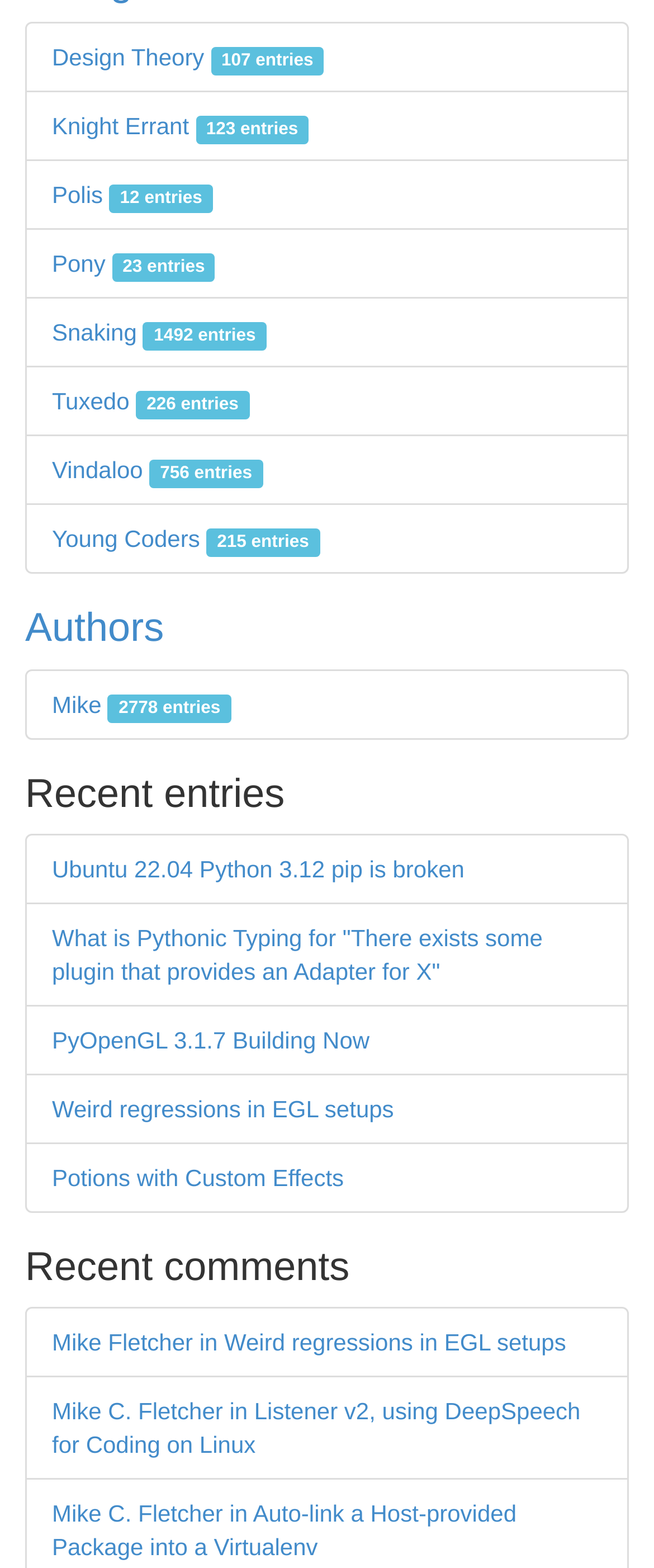Provide a brief response in the form of a single word or phrase:
What is the name of the author with the most entries?

Mike